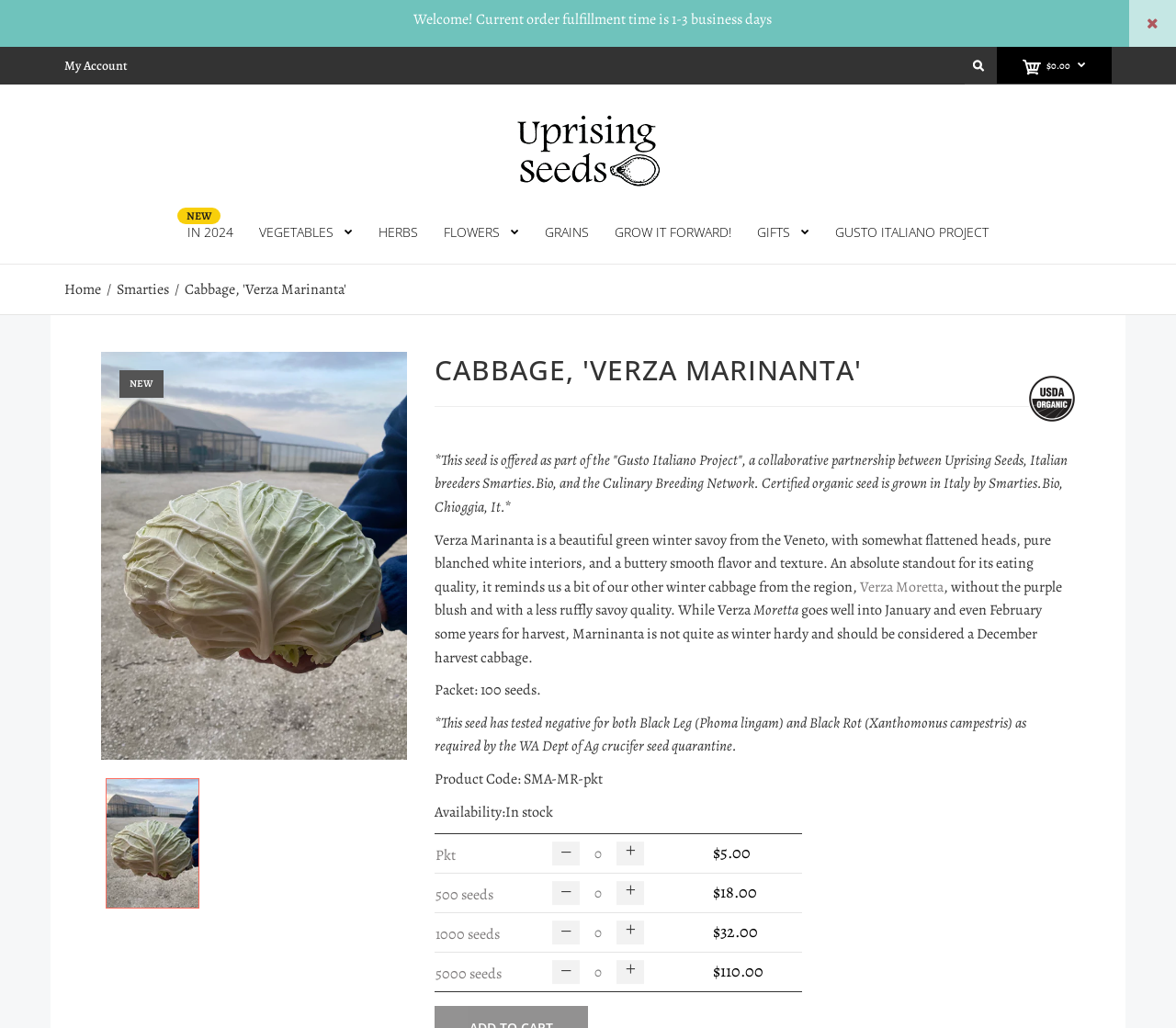Elaborate on the webpage's design and content in a detailed caption.

This webpage is about a specific type of cabbage seed, "Verza Marinanta", offered by Uprising Seeds as part of the "Gusto Italiano Project". At the top of the page, there is a navigation menu with links to "My Account", "Uprising Seeds", and a search bar. On the top right, there is a shopping cart icon with a "$0.00" label.

Below the navigation menu, there are several links to different categories, including "IN 2024 NEW", "VEGETABLES", "HERBS", "FLOWERS", "GRAINS", "GROW IT FORWARD!", and "GIFTS". The "GUSTO ITALIANO PROJECT" link is highlighted.

The main content of the page is divided into two sections. On the left, there is an image of the cabbage seed, accompanied by a brief description of the product. On the right, there is a detailed description of the seed, including its characteristics, growing conditions, and availability. The description is divided into several paragraphs, with headings and bullet points.

Below the product description, there is a table with different packaging options, including packet sizes and prices. The table has four rows, each representing a different packet size, with options to select the quantity and add to cart.

Throughout the page, there are several links to related products and categories, as well as a "Home" link at the top left. The overall layout is organized and easy to navigate, with clear headings and concise text.